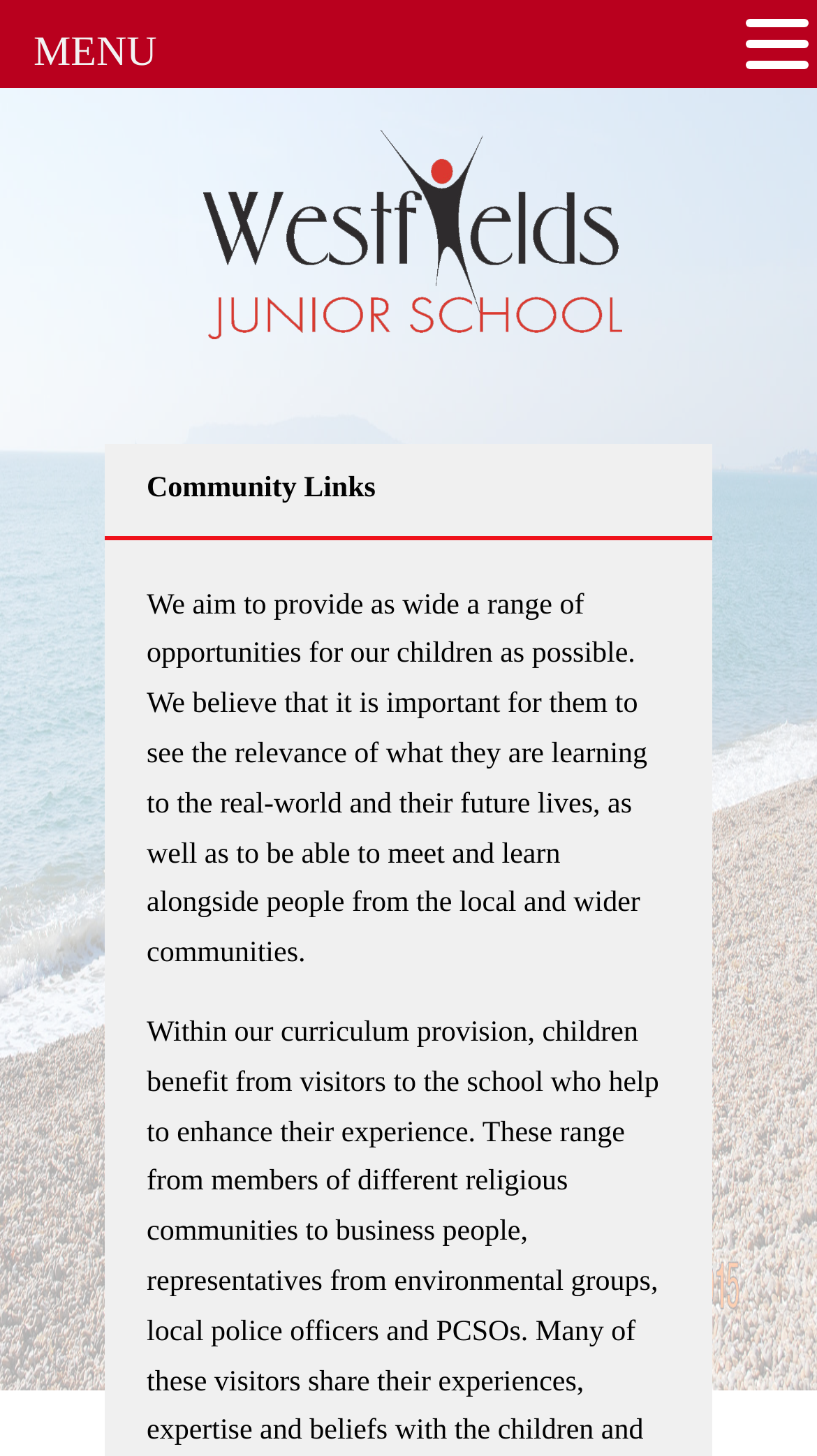Create a detailed summary of all the visual and textual information on the webpage.

The webpage is about Community Links at Westfields Junior School. At the top left, there is a link to the school's homepage, accompanied by a school logo image. Below this, there is a title "Community Links" in a prominent position. 

Underneath the title, a paragraph of text explains the school's aim to provide a wide range of opportunities for its children, emphasizing the importance of real-world relevance and community engagement. 

At the top right, there is a "MENU" link. The background of the webpage is occupied by a large image that spans the entire width and most of the height of the page. There is another identical image in the background, which suggests that the webpage may have a repeating or tiled background pattern.